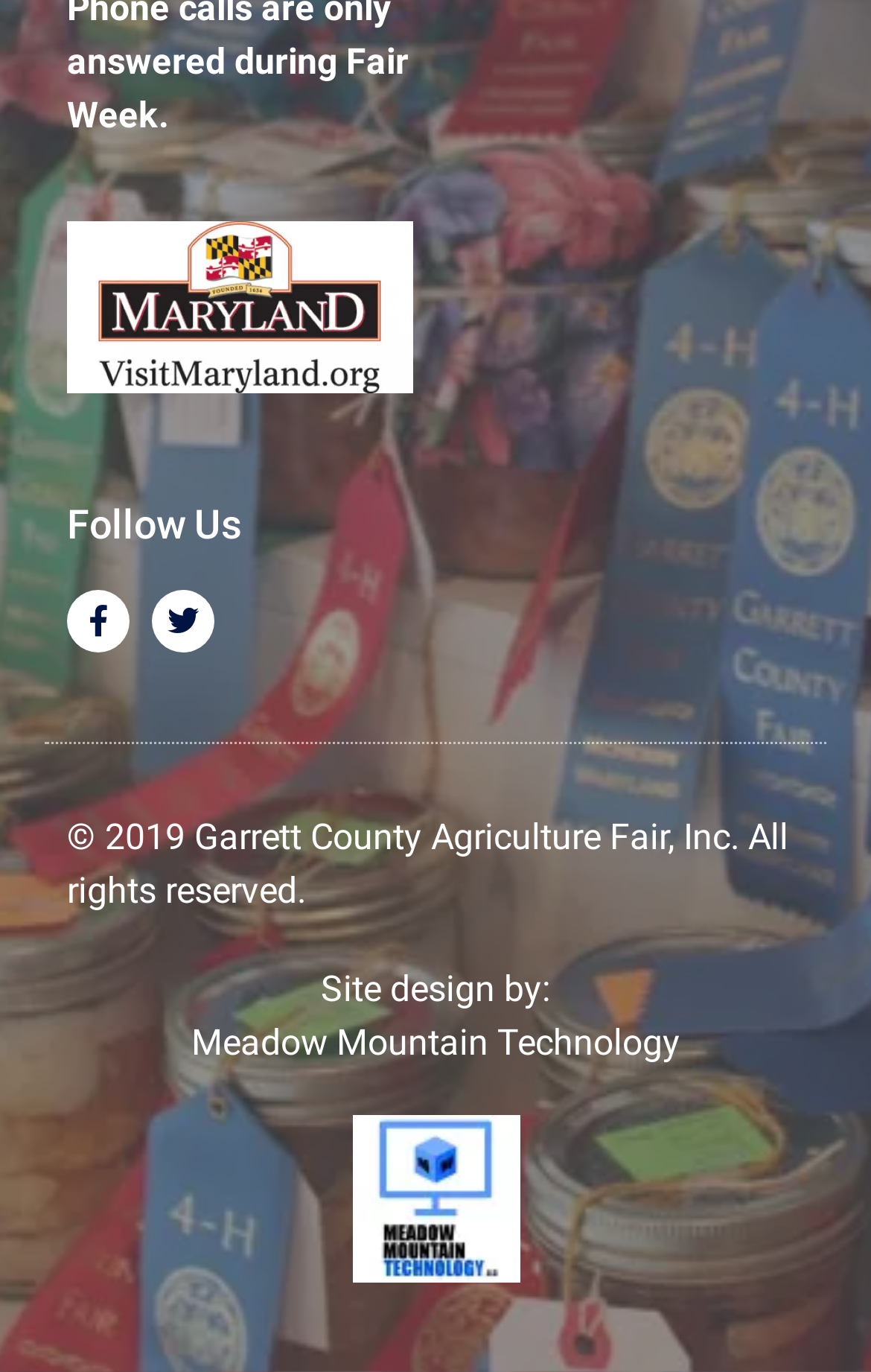What is the purpose of the webpage?
Based on the image, provide a one-word or brief-phrase response.

Agriculture Fair